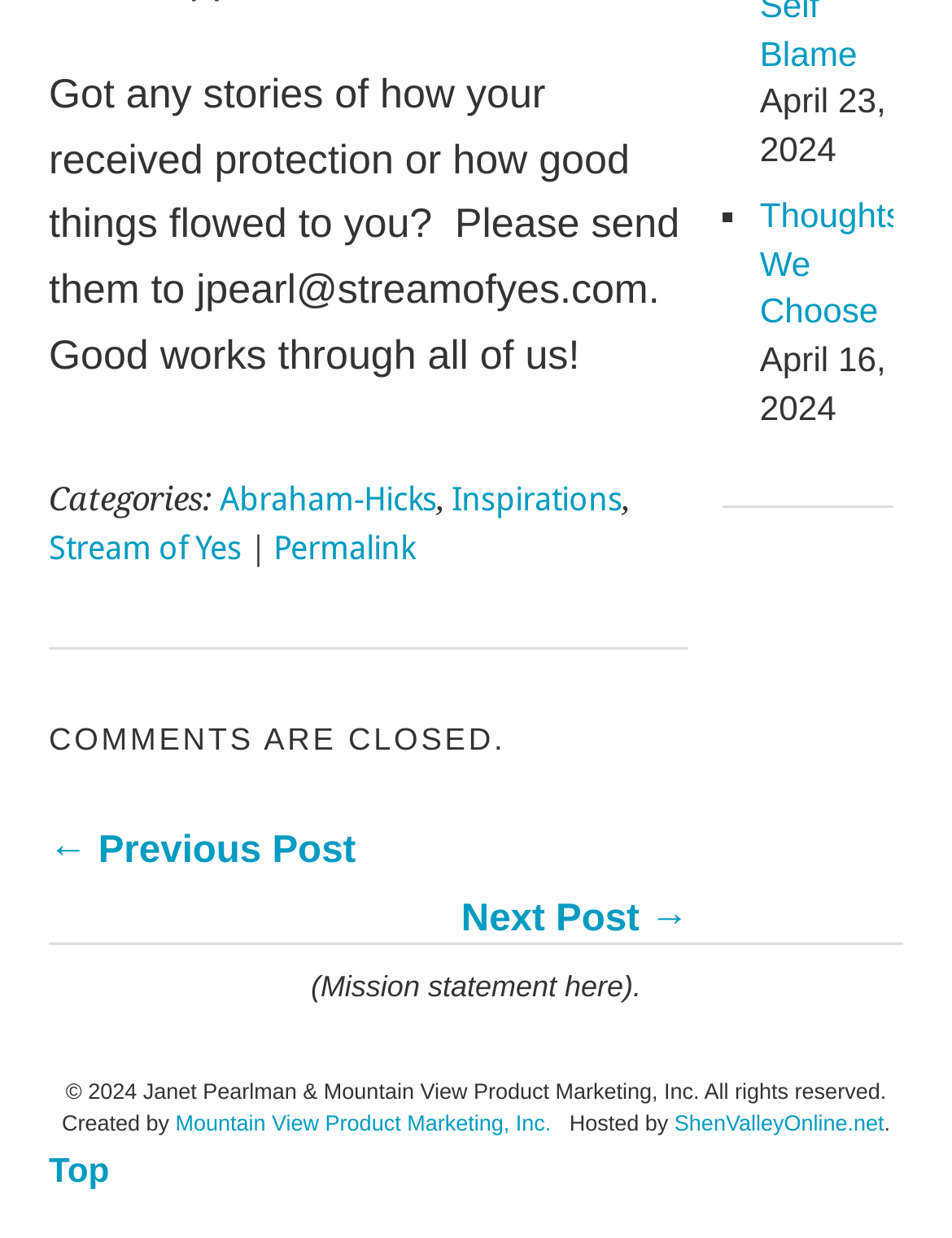Mark the bounding box of the element that matches the following description: "Mountain View Product Marketing, Inc.".

[0.184, 0.898, 0.579, 0.918]